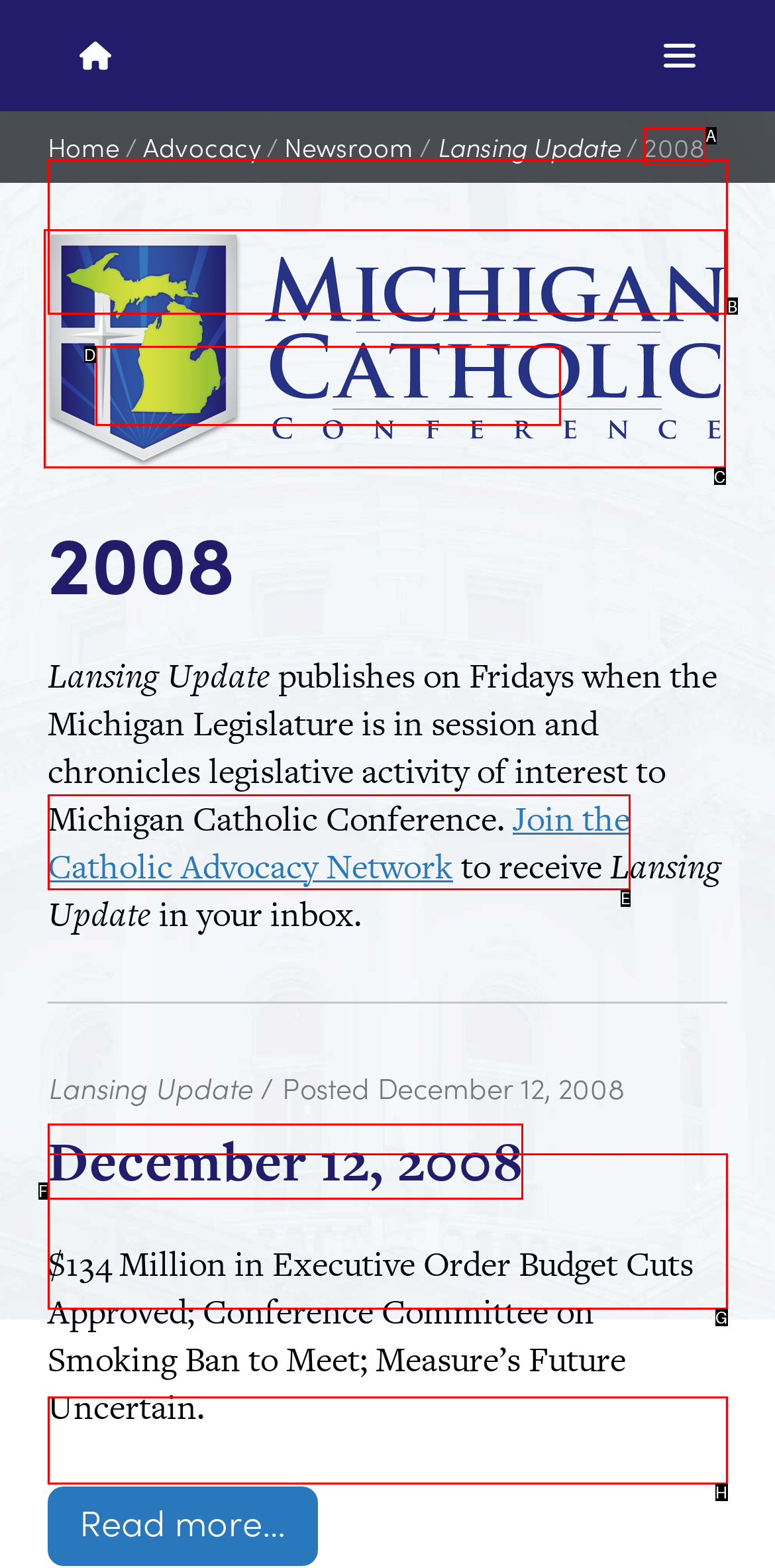Select the letter that aligns with the description: Join the Catholic Advocacy Network. Answer with the letter of the selected option directly.

E